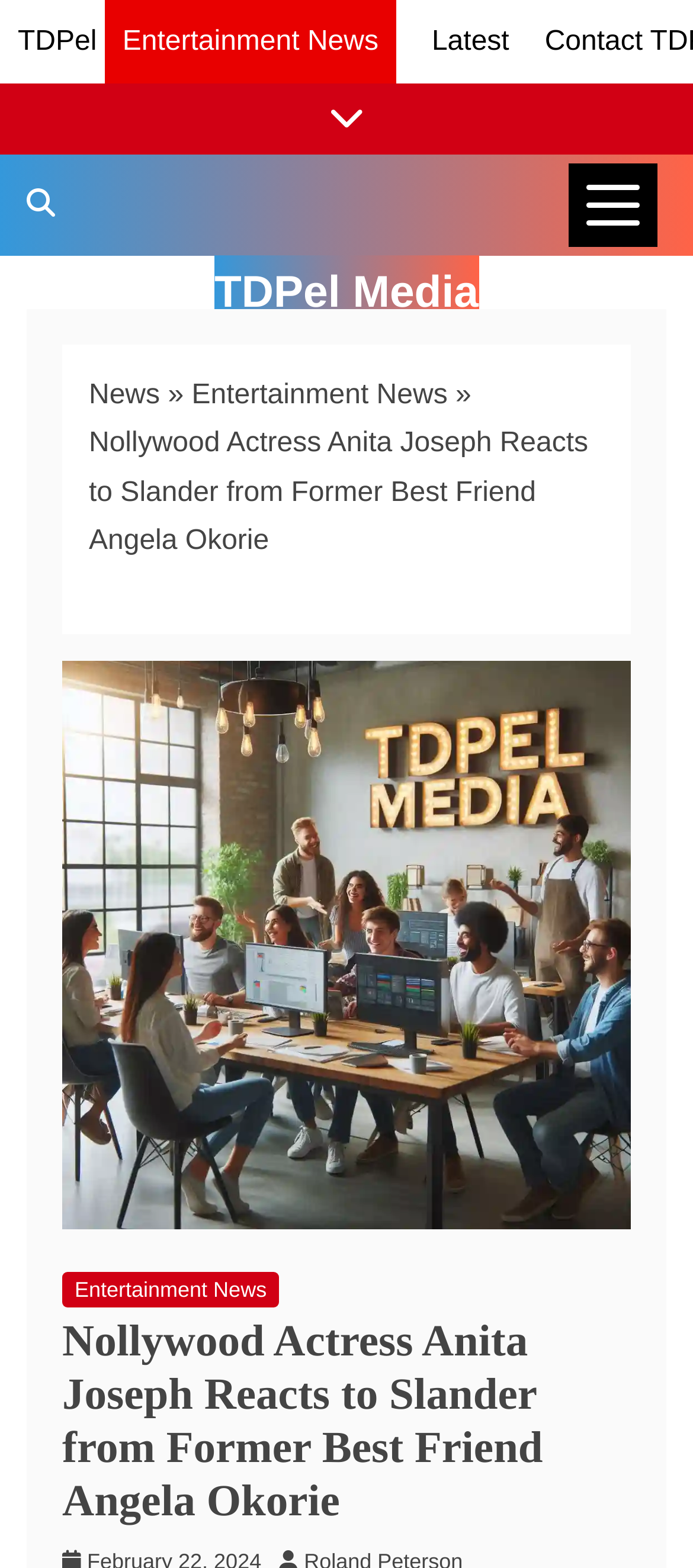Describe all visible elements and their arrangement on the webpage.

The webpage is about Nollywood actress Anita Joseph's response to social media attacks from her former best friend Angela Okorie. At the top left, there is a link to "TDPel", and to its right, there is a link to "Latest". Below these links, there is a button labeled "News Categories" on the top right, which is not expanded. 

On the top left, there is a link to "Show/Hide News Links", and below it, there is a search bar labeled "Search TDPel Media". 

The main content of the webpage is divided into two sections. On the left, there is a navigation menu, also known as breadcrumbs, which shows the hierarchy of the current page. It starts with "News", followed by "»", then "Entertainment News", and finally the title of the current article. 

On the right side of the breadcrumbs, there is a large image related to the article, which takes up most of the page's width. Below the image, there is a heading with the same title as the article. At the bottom of the image, there is a link to "Entertainment News".